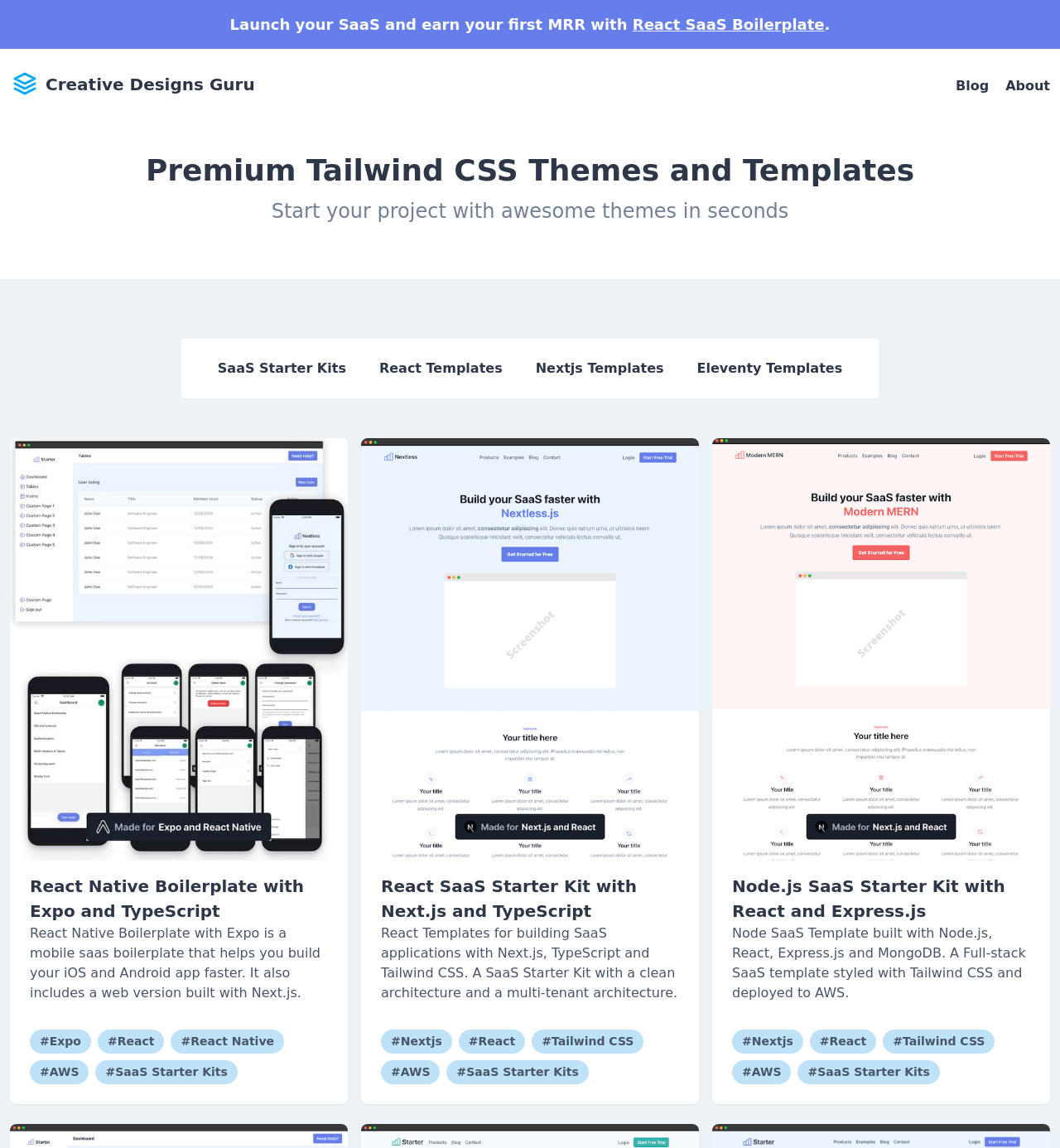Find and specify the bounding box coordinates that correspond to the clickable region for the instruction: "Visit the blog page".

[0.902, 0.067, 0.933, 0.081]